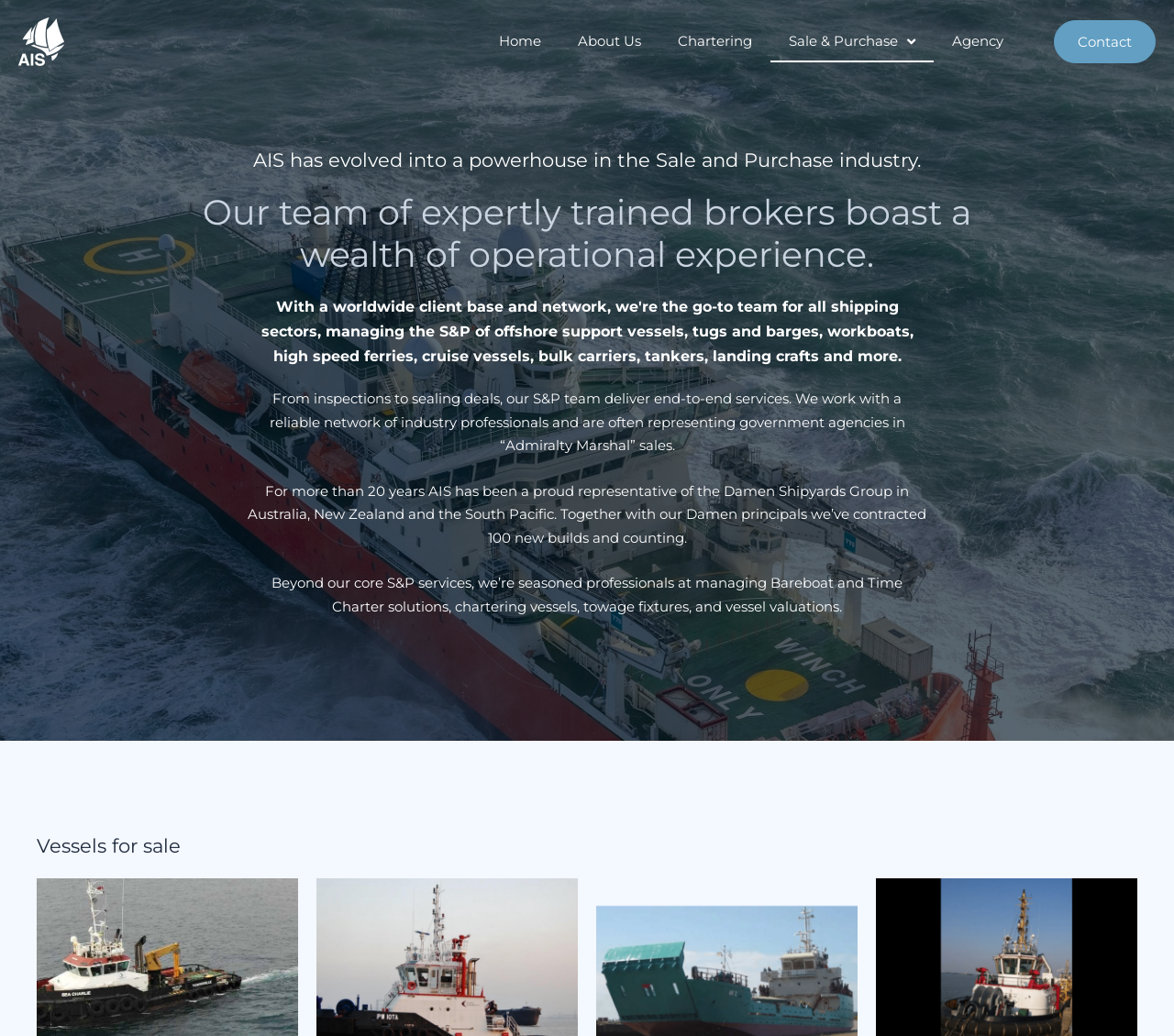Find the headline of the webpage and generate its text content.

Our team of expertly trained brokers boast a wealth of operational experience.